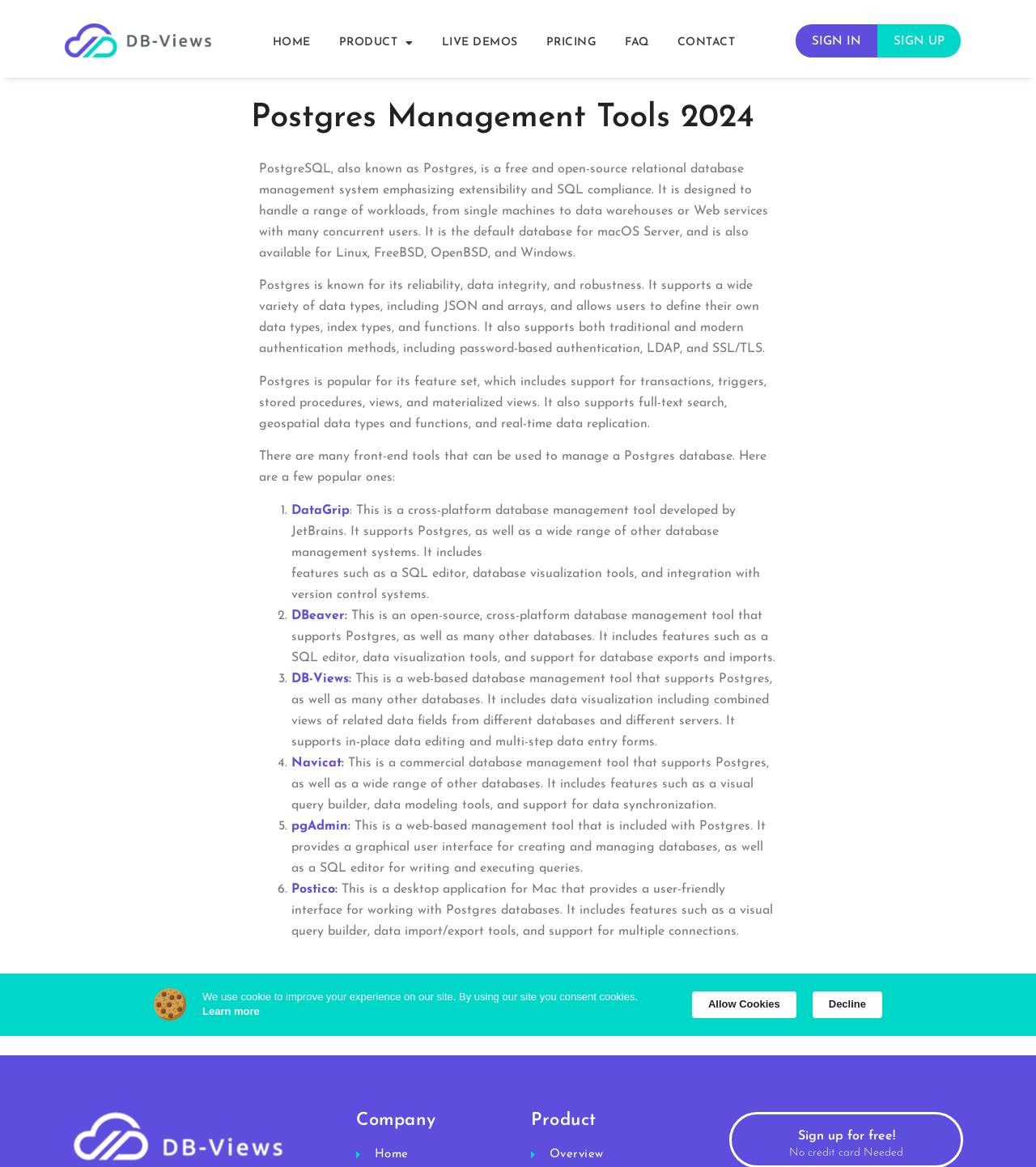Using the provided element description: "Sign up for free!", identify the bounding box coordinates. The coordinates should be four floats between 0 and 1 in the order [left, top, right, bottom].

[0.77, 0.968, 0.864, 0.979]